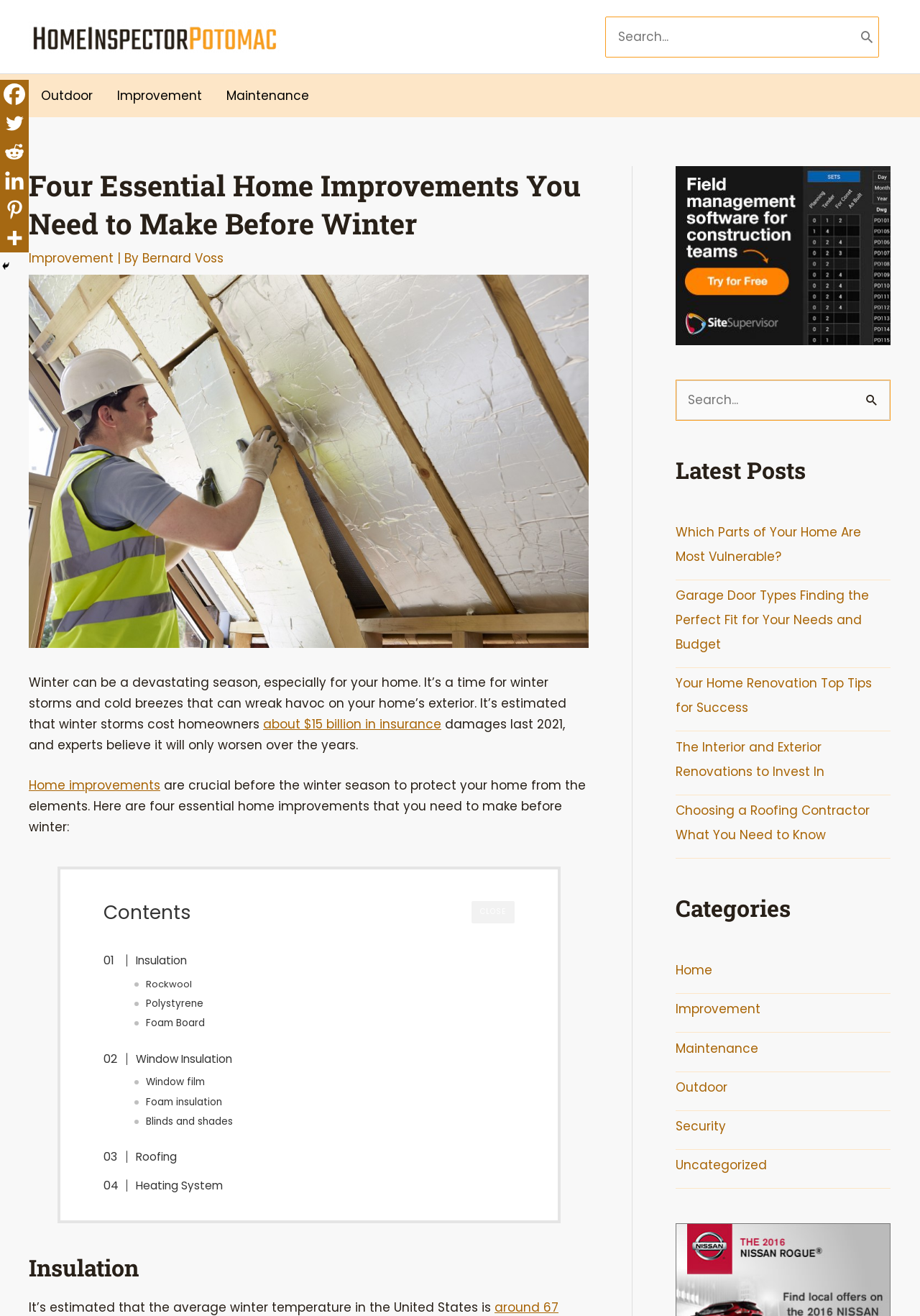Highlight the bounding box coordinates of the region I should click on to meet the following instruction: "Search for home improvement tips".

[0.659, 0.013, 0.955, 0.043]